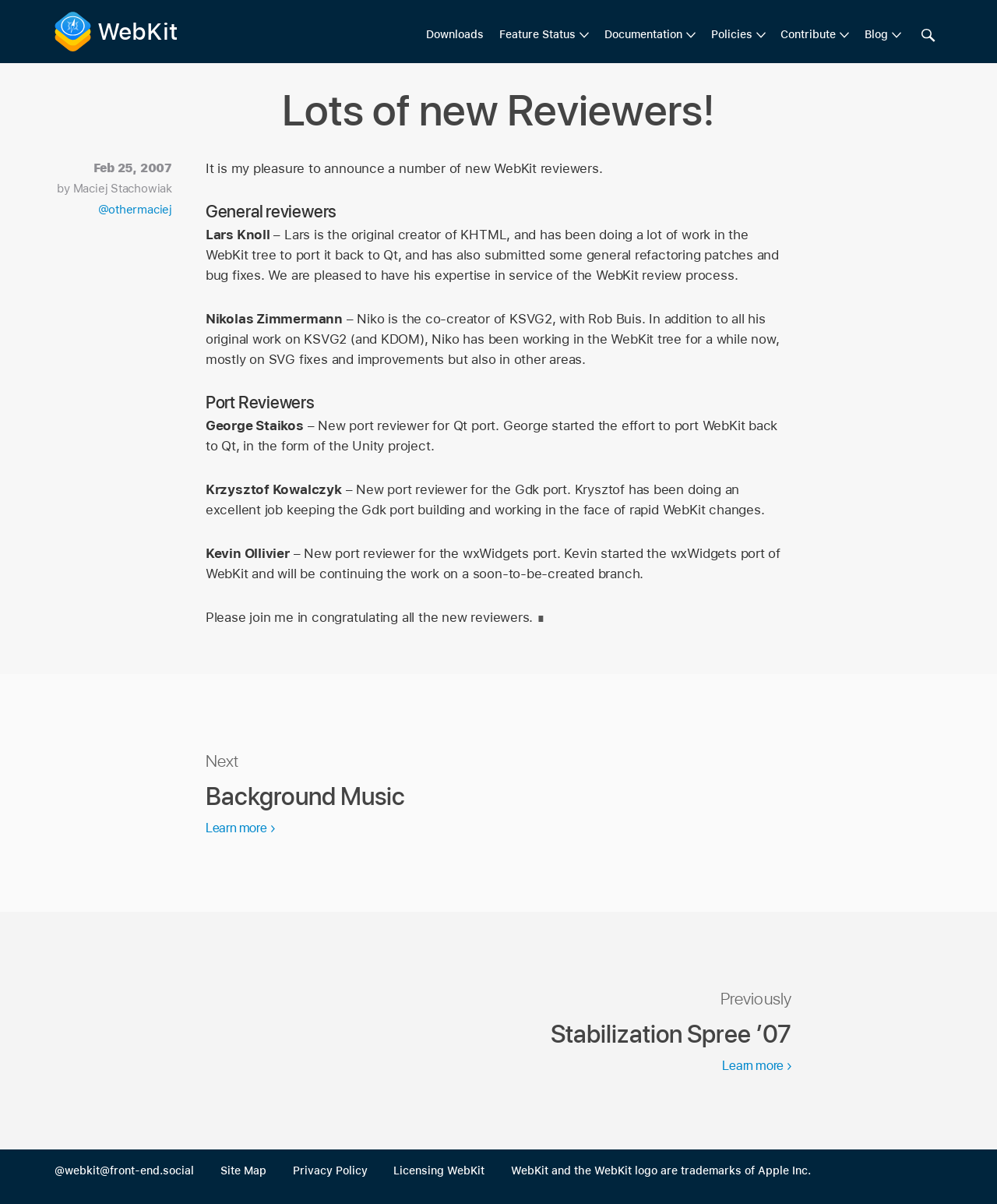Identify the title of the webpage and provide its text content.

Lots of new Reviewers!